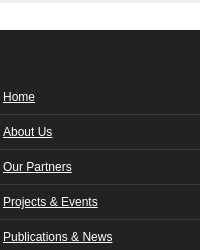Where was the Leadership Council Meeting held?
Based on the image, answer the question with as much detail as possible.

According to the caption, the Leadership Council Meeting where David Bonvenuto shared his insights was held at the University of Pittsburgh in Spring 2017.